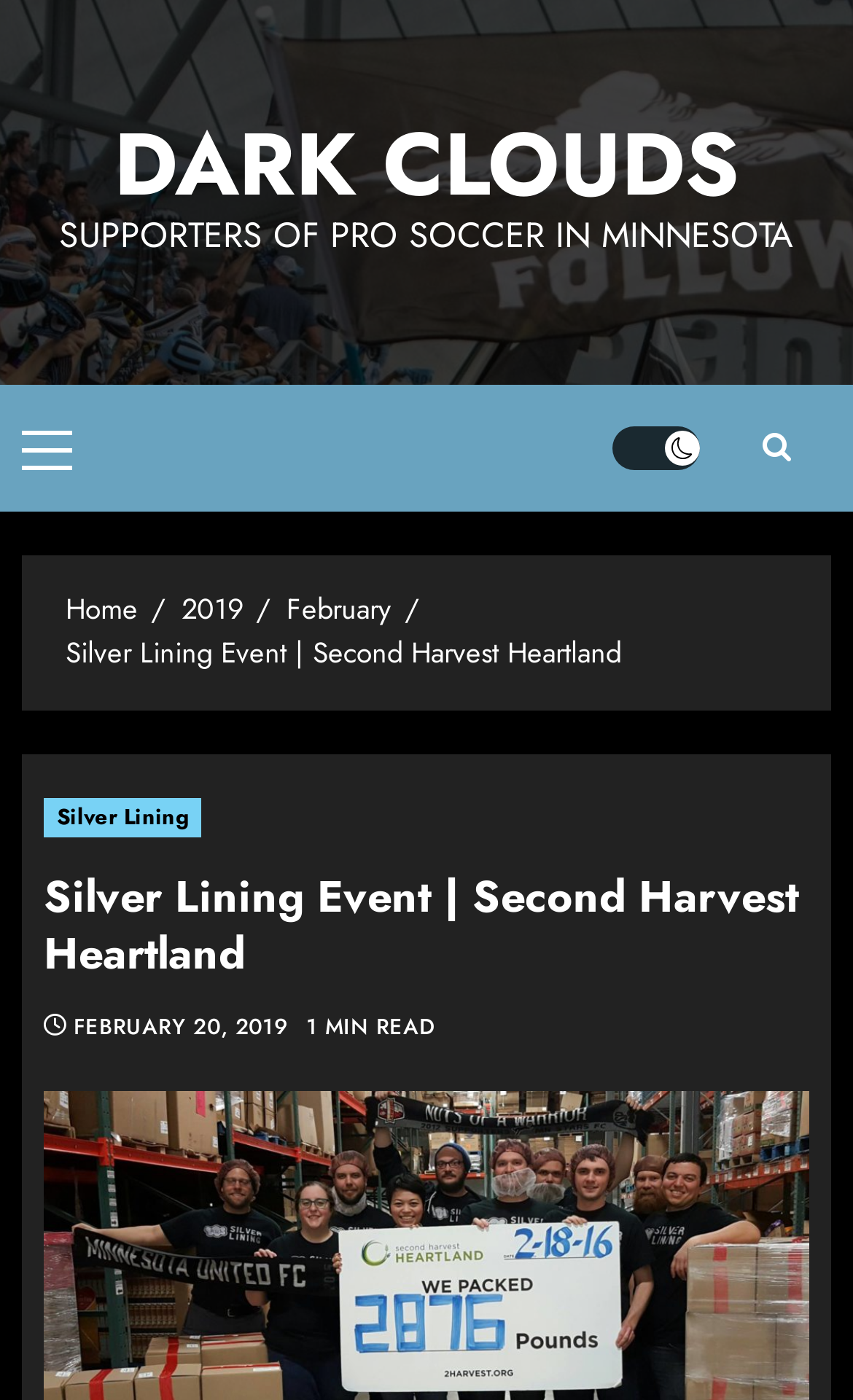Summarize the contents and layout of the webpage in detail.

The webpage appears to be an event page for the "Silver Lining Volunteer Event" organized by Second Harvest Heartland, scheduled for Saturday, March 16th at 12:30 p.m. 

At the top of the page, there is a prominent link titled "DARK CLOUDS" and a static text "SUPPORTERS OF PRO SOCCER IN MINNESOTA" positioned next to it. 

Below these elements, there is a primary menu section with a link labeled "Primary Menu". To the right of the primary menu, there is a "Light/Dark Button" and a search icon represented by "\uf002". 

Further down, a breadcrumb navigation section is present, containing links to "Home", "2019", "February", and the current page "Silver Lining Event | Second Harvest Heartland". 

The main content area is dominated by a header section with a link to "Silver Lining" and a heading that reads "Silver Lining Event | Second Harvest Heartland". Below this, there is a link to "FEBRUARY 20, 2019" and a static text "1 MIN READ", indicating the date and estimated reading time of the event description.